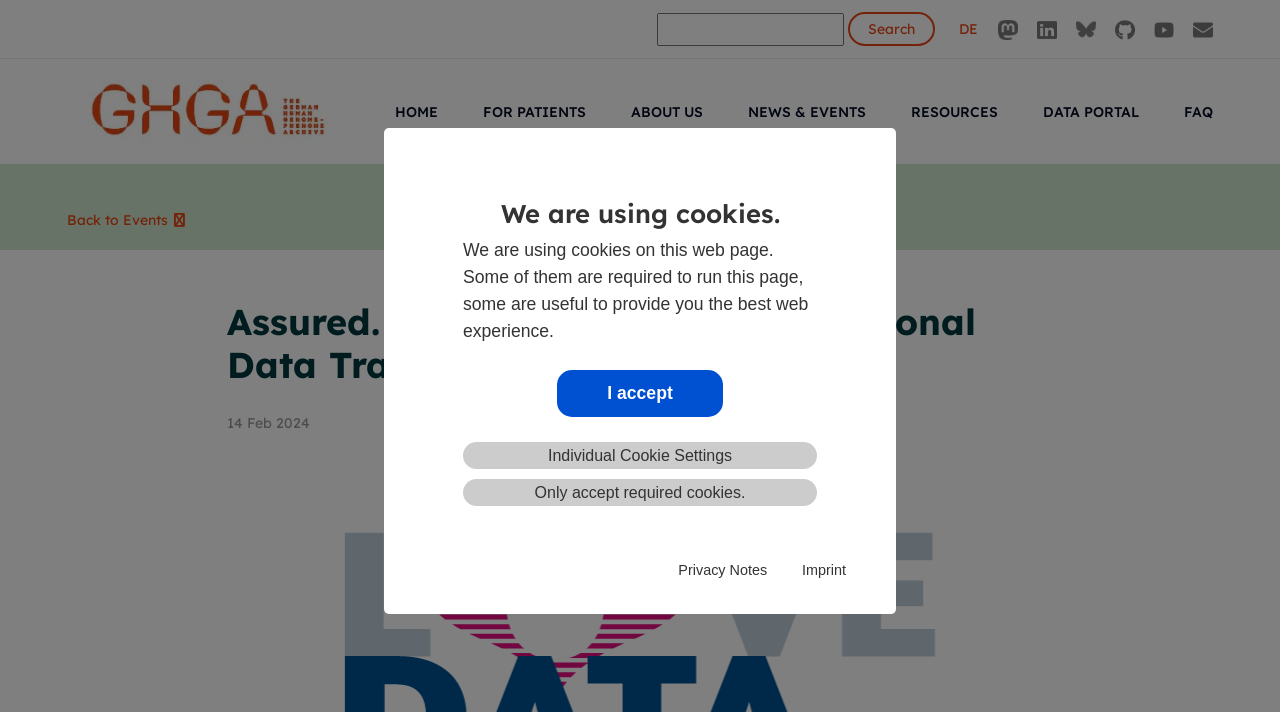Identify the bounding box coordinates for the element you need to click to achieve the following task: "Search for something". Provide the bounding box coordinates as four float numbers between 0 and 1, in the form [left, top, right, bottom].

[0.513, 0.017, 0.73, 0.065]